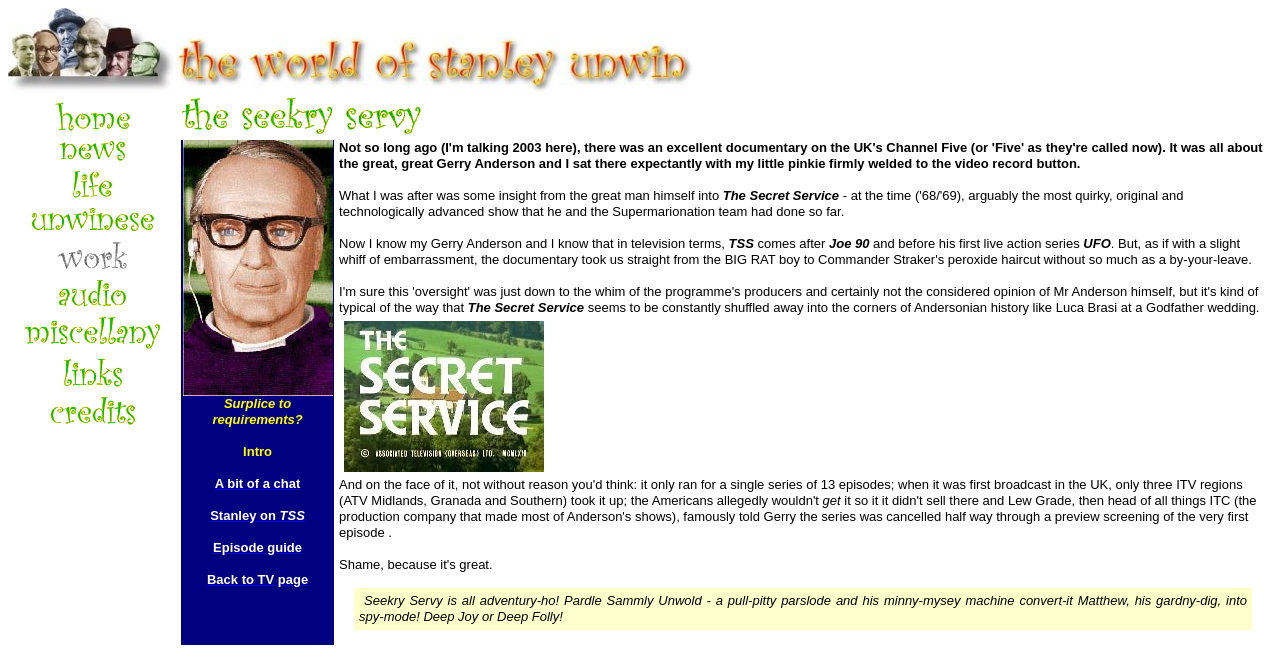Give the bounding box coordinates for the element described as: "A bit of a chat".

[0.168, 0.706, 0.235, 0.732]